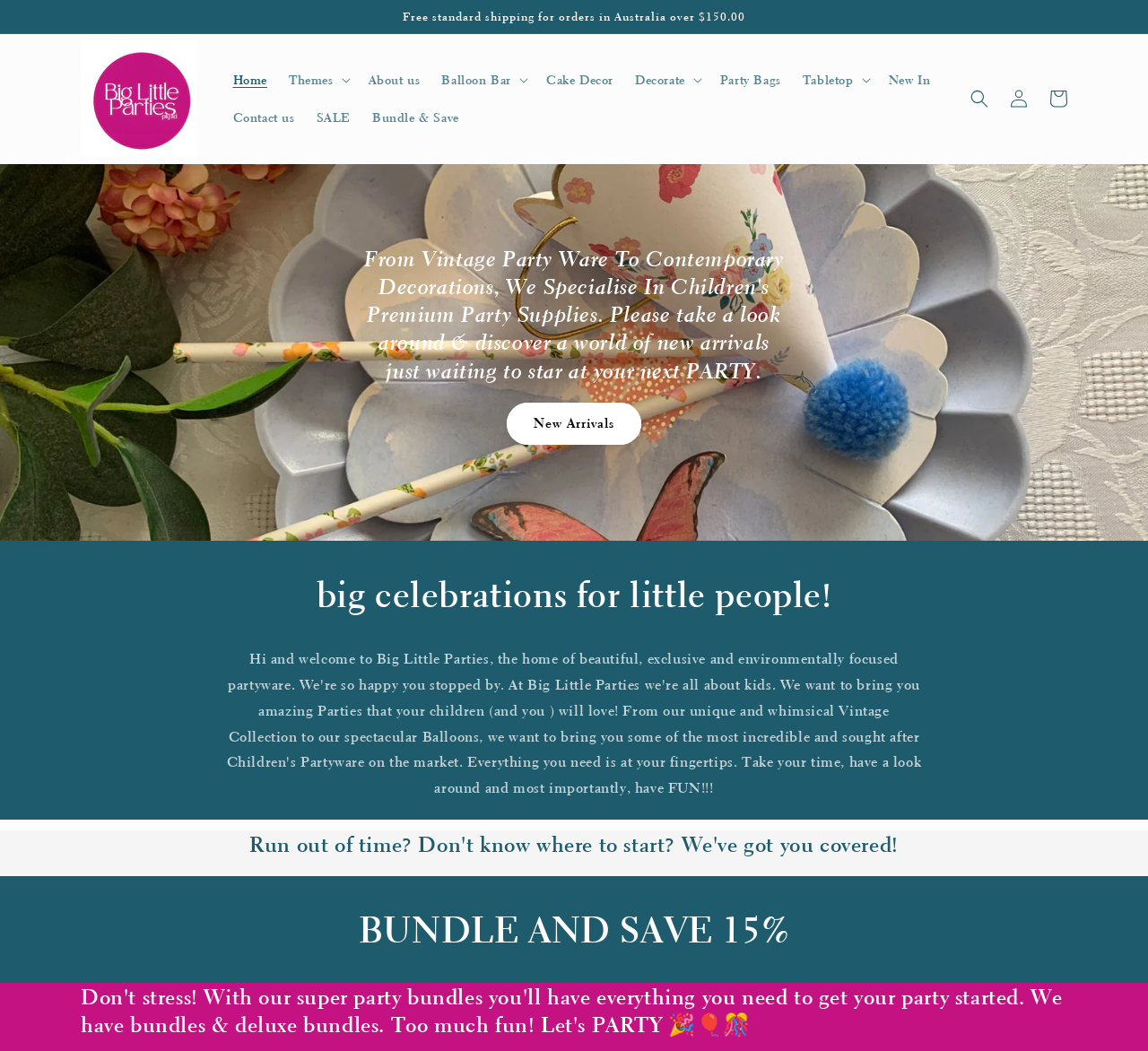What is the theme of the party supplies?
Carefully examine the image and provide a detailed answer to the question.

The theme of the party supplies is obtained from the heading text 'From Vintage Party Ware To Contemporary Decorations, We Specialise In Children's Premium Party Supplies.' which is located in the carousel section of the webpage.